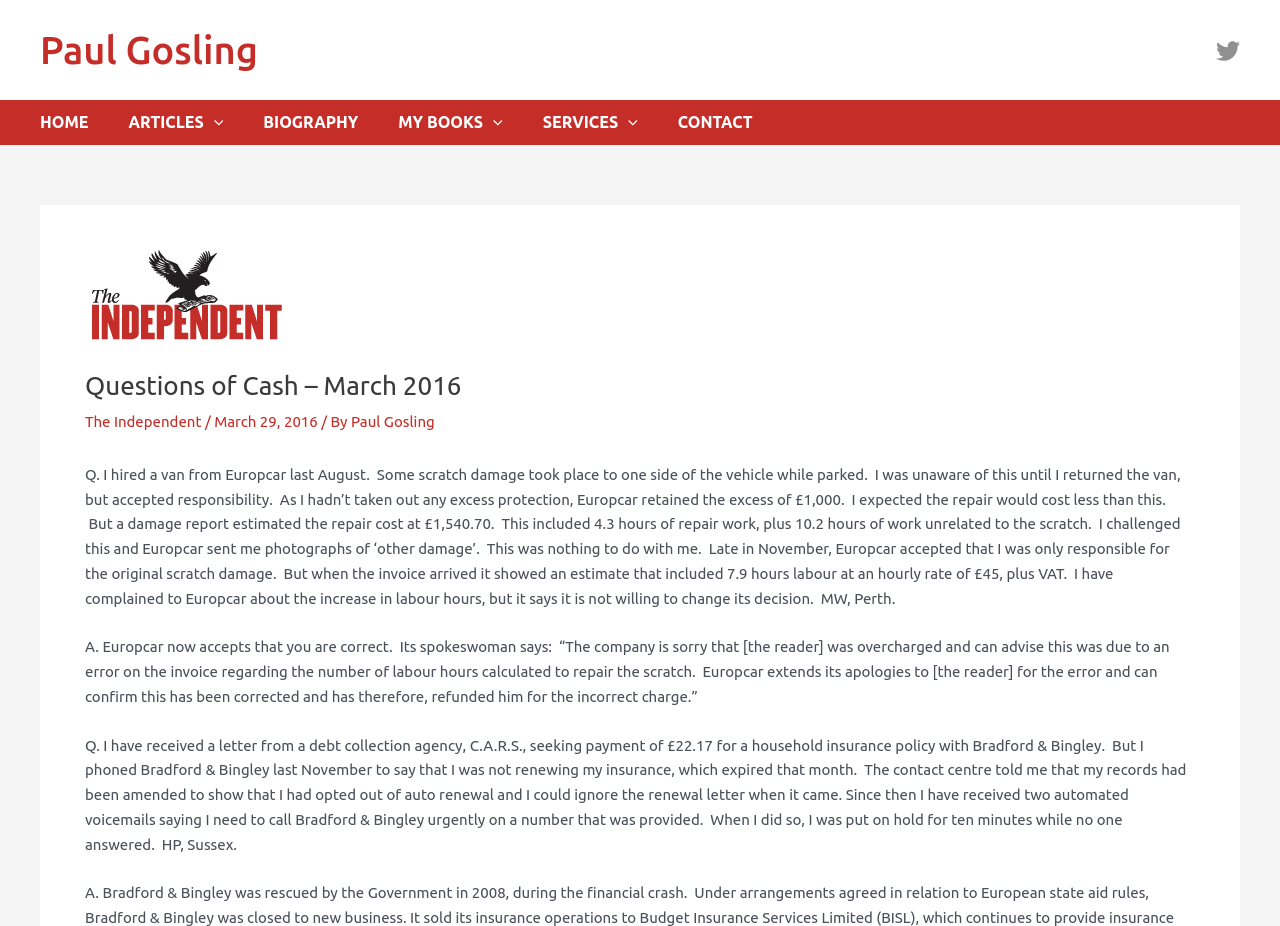Based on the image, please respond to the question with as much detail as possible:
What is the company mentioned in the first question?

The company mentioned in the first question can be found by reading the text of the first question, which mentions 'I hired a van from Europcar last August'.